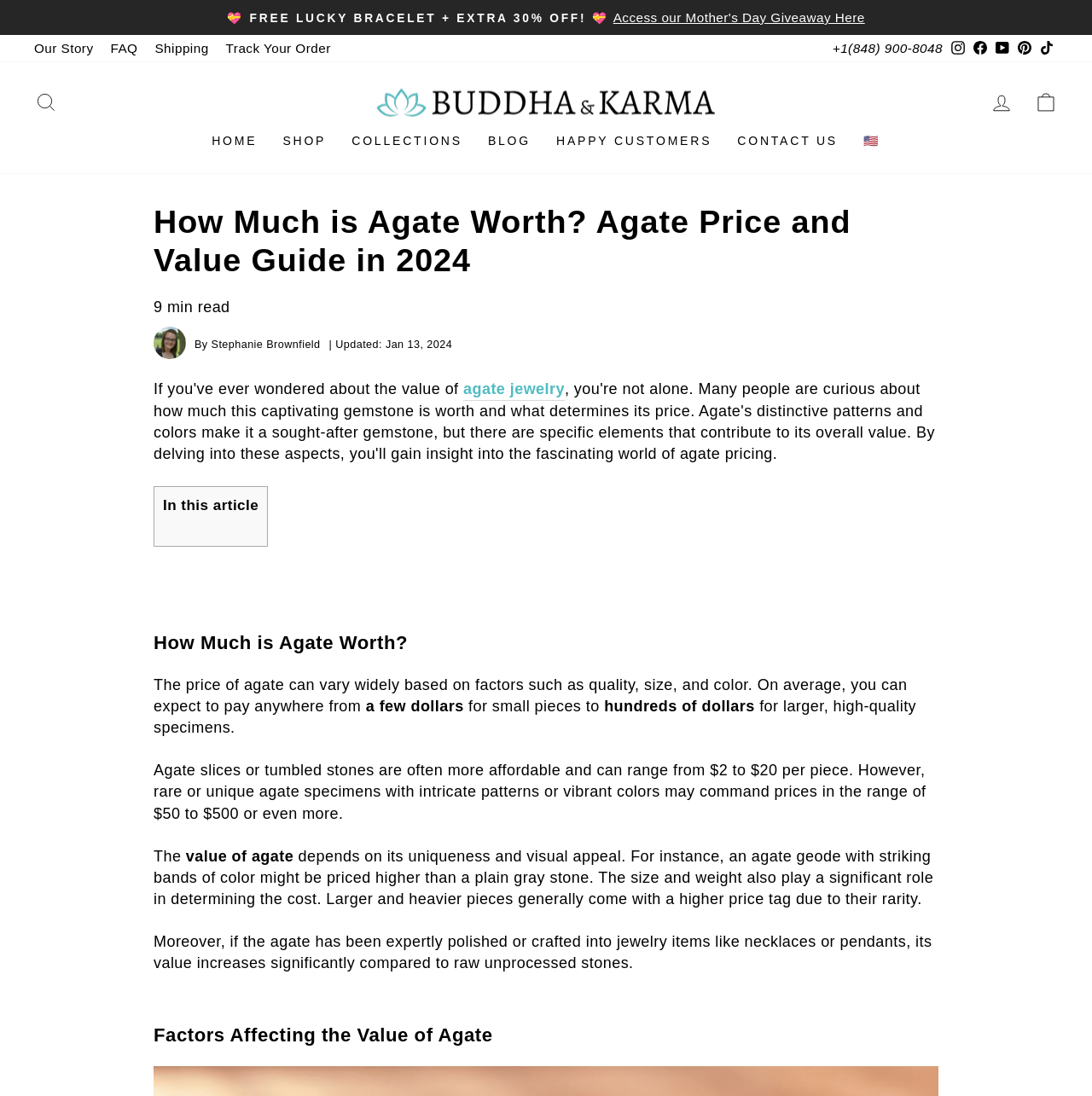Could you specify the bounding box coordinates for the clickable section to complete the following instruction: "Read the blog"?

[0.435, 0.115, 0.498, 0.142]